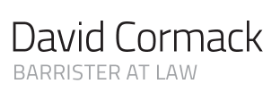Give a short answer to this question using one word or a phrase:
What is emphasized in the layout of the text?

His name and profession